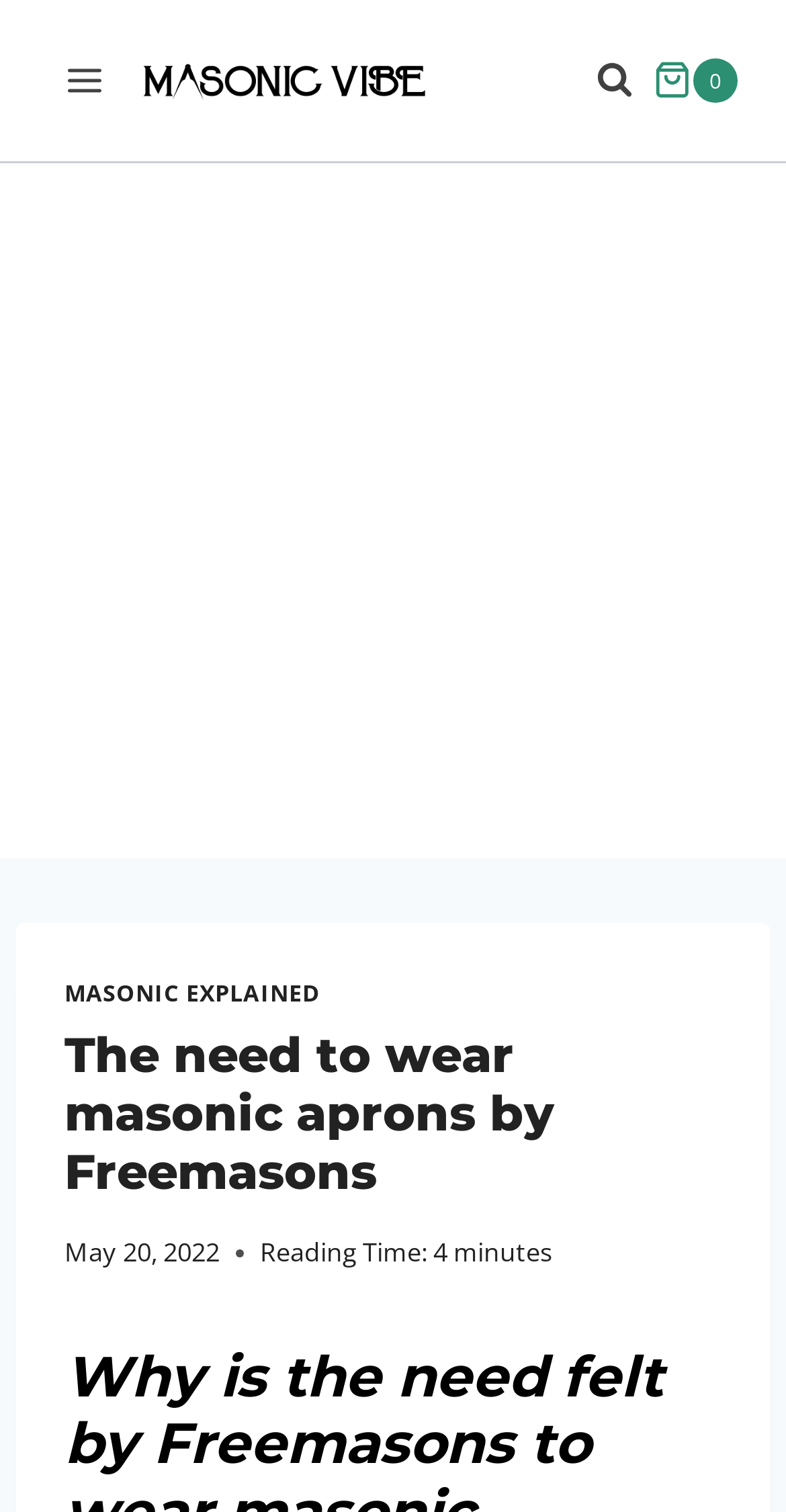Based on the image, please elaborate on the answer to the following question:
What is the date of the article?

I determined the date of the article by looking at the static text element with the date 'May 20, 2022' at the top of the webpage, which is likely the publication date of the article.